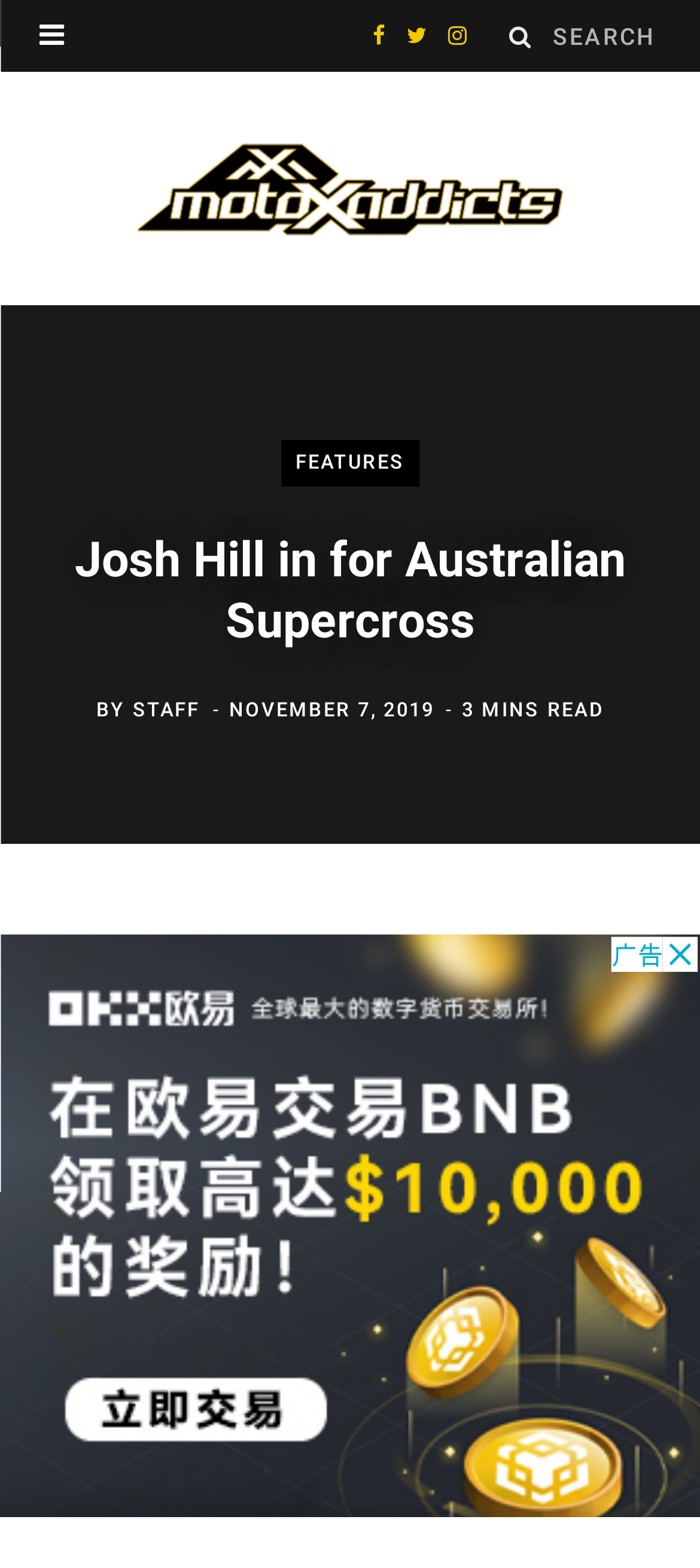Answer the question in a single word or phrase:
What is the name of the website?

MotoXAddicts